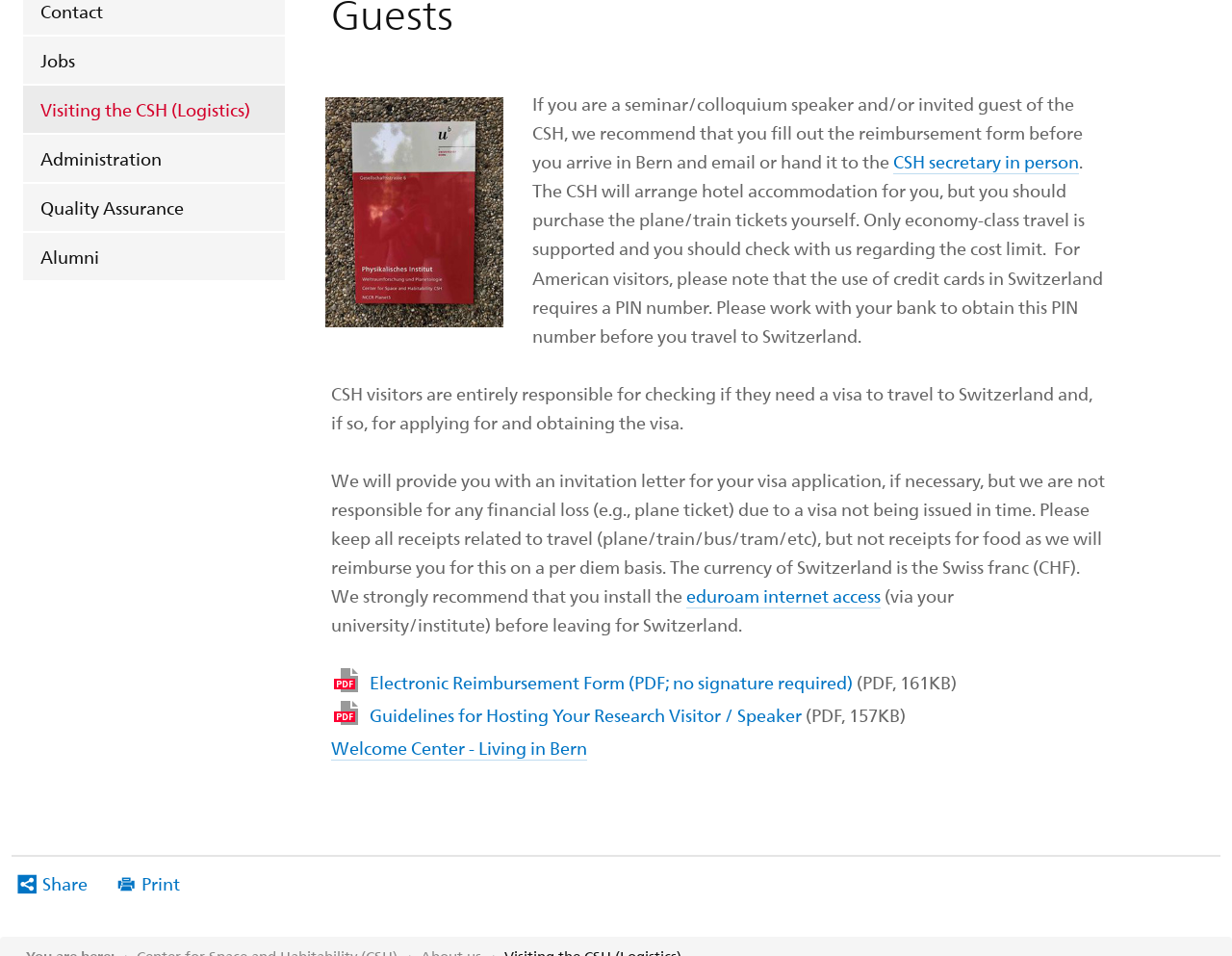Please determine the bounding box of the UI element that matches this description: Visiting the CSH (Logistics). The coordinates should be given as (top-left x, top-left y, bottom-right x, bottom-right y), with all values between 0 and 1.

[0.019, 0.09, 0.231, 0.139]